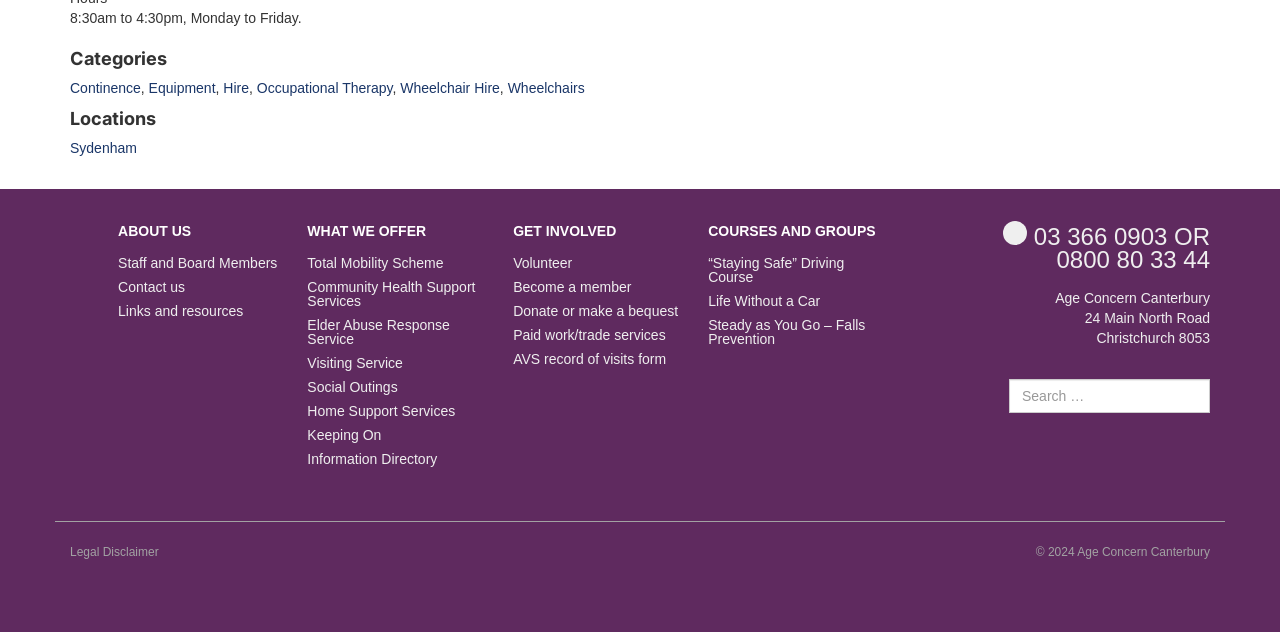Determine the bounding box coordinates for the area that needs to be clicked to fulfill this task: "Read about Latex allergy alternatives". The coordinates must be given as four float numbers between 0 and 1, i.e., [left, top, right, bottom].

None